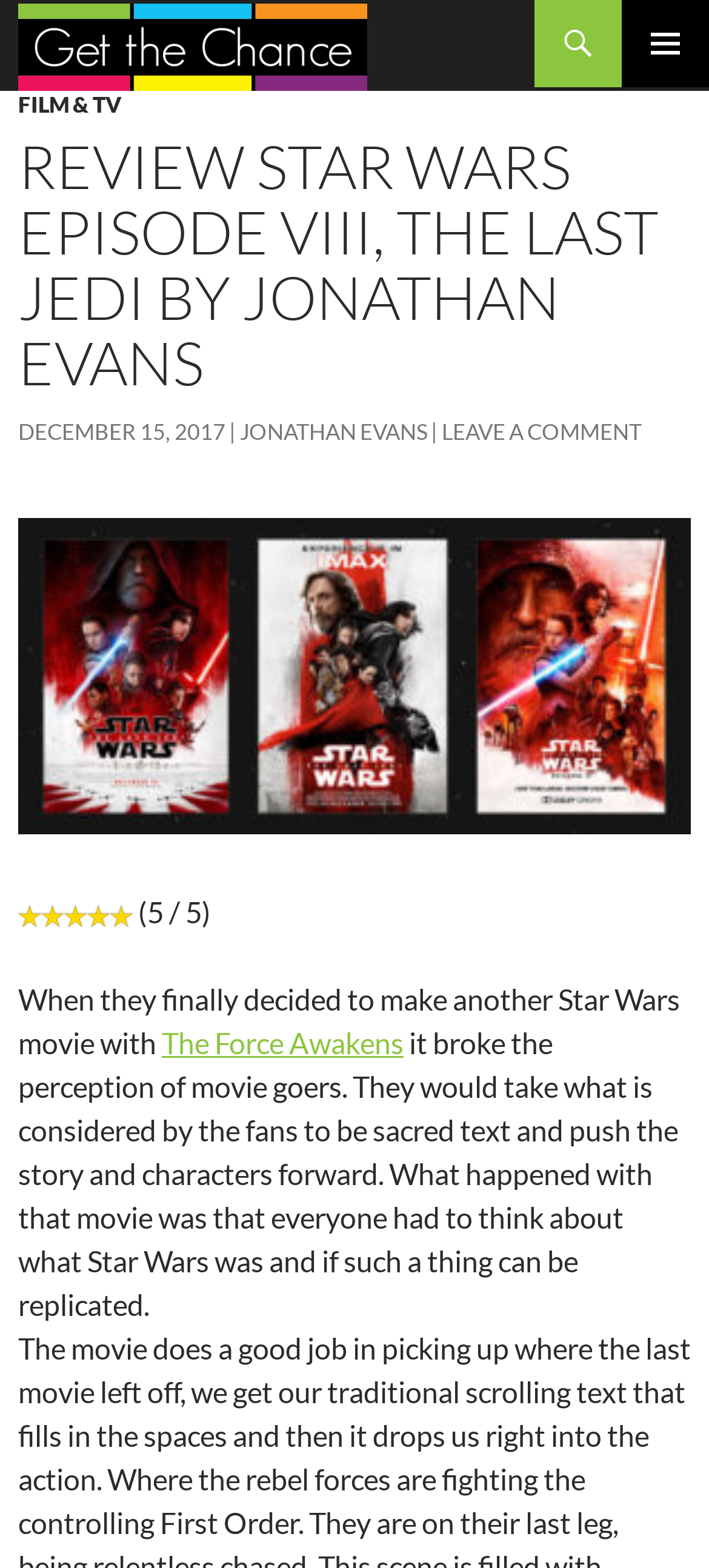What is the previous Star Wars movie mentioned in the review?
Answer the question in as much detail as possible.

I found the text 'The Force Awakens' in the link element, which is mentioned as a previous Star Wars movie in the review.